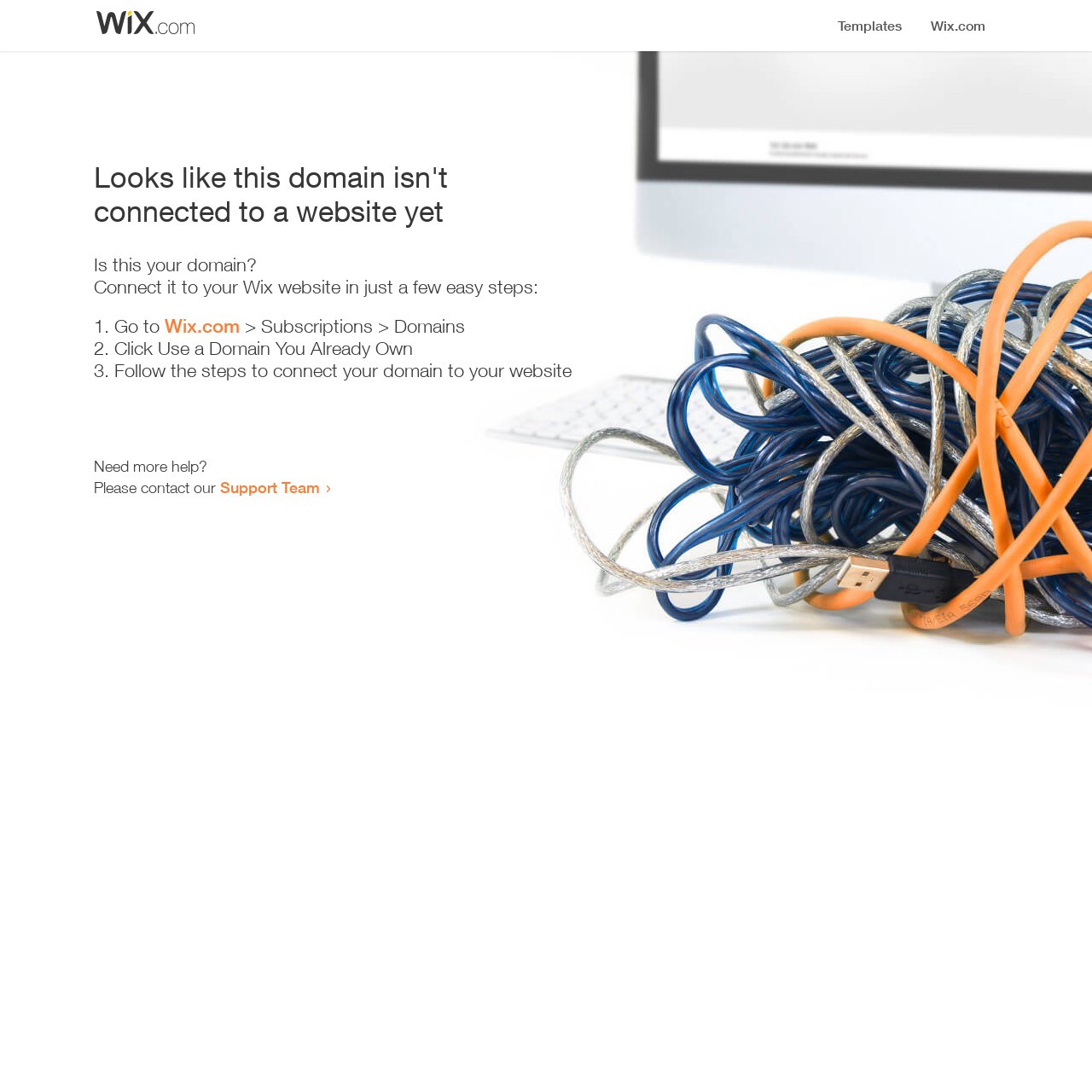What is the current status of this domain?
Based on the image, respond with a single word or phrase.

Not connected to a website